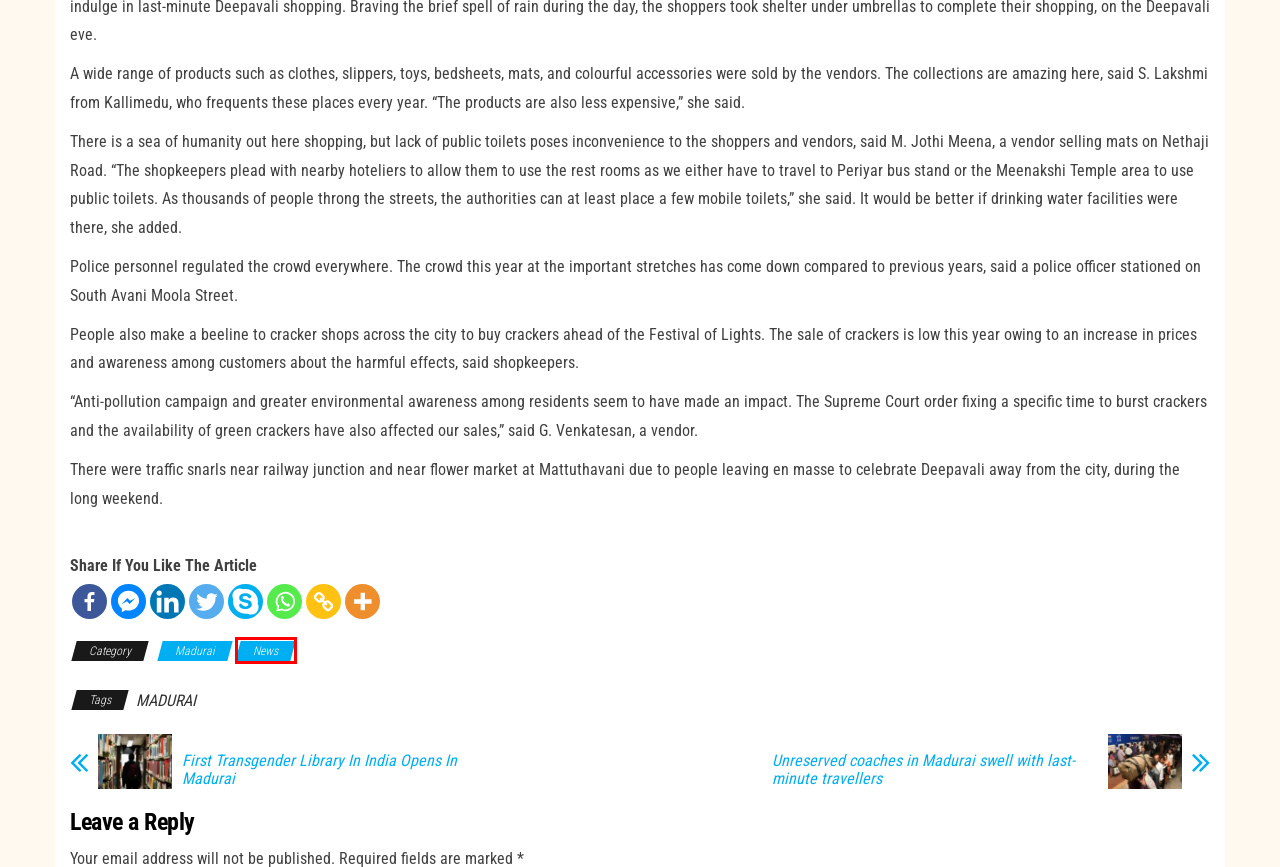You are given a screenshot of a webpage with a red bounding box around an element. Choose the most fitting webpage description for the page that appears after clicking the element within the red bounding box. Here are the candidates:
A. Madurai Archives - Madurai Today
B. World Archives - Madurai Today
C. Skype
D. Mathias Stephen, Author at Madurai Today
E. MADURAI Archives - Madurai Today
F. News Archives - Madurai Today
G. First Transgender Library In India Opens In Madurai - Madurai Today
H. Unreserved coaches in Madurai swell with last-minute travellers - Madurai Today

F